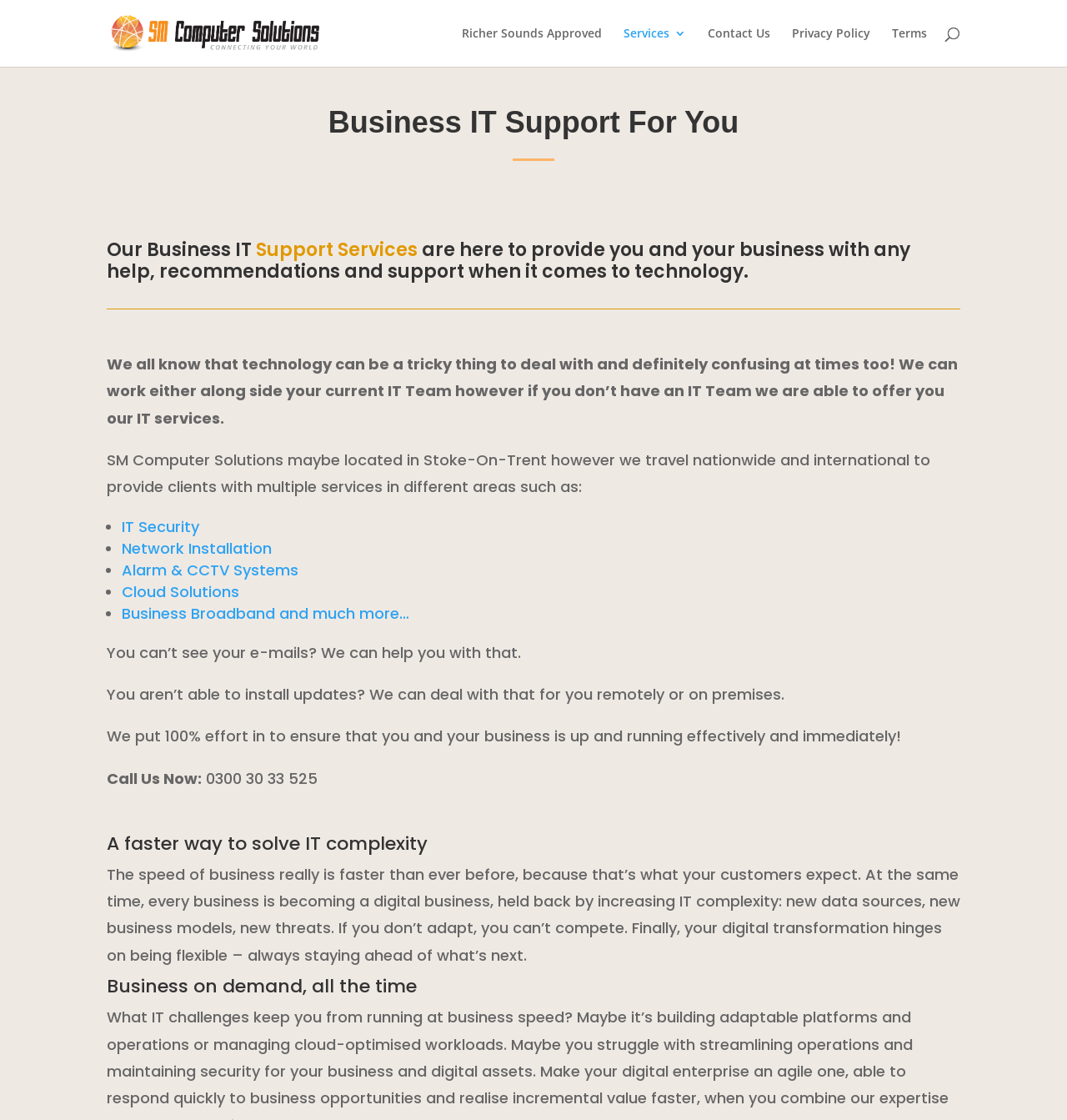Provide a brief response to the question using a single word or phrase: 
What is the company name?

SM Computer Solutions